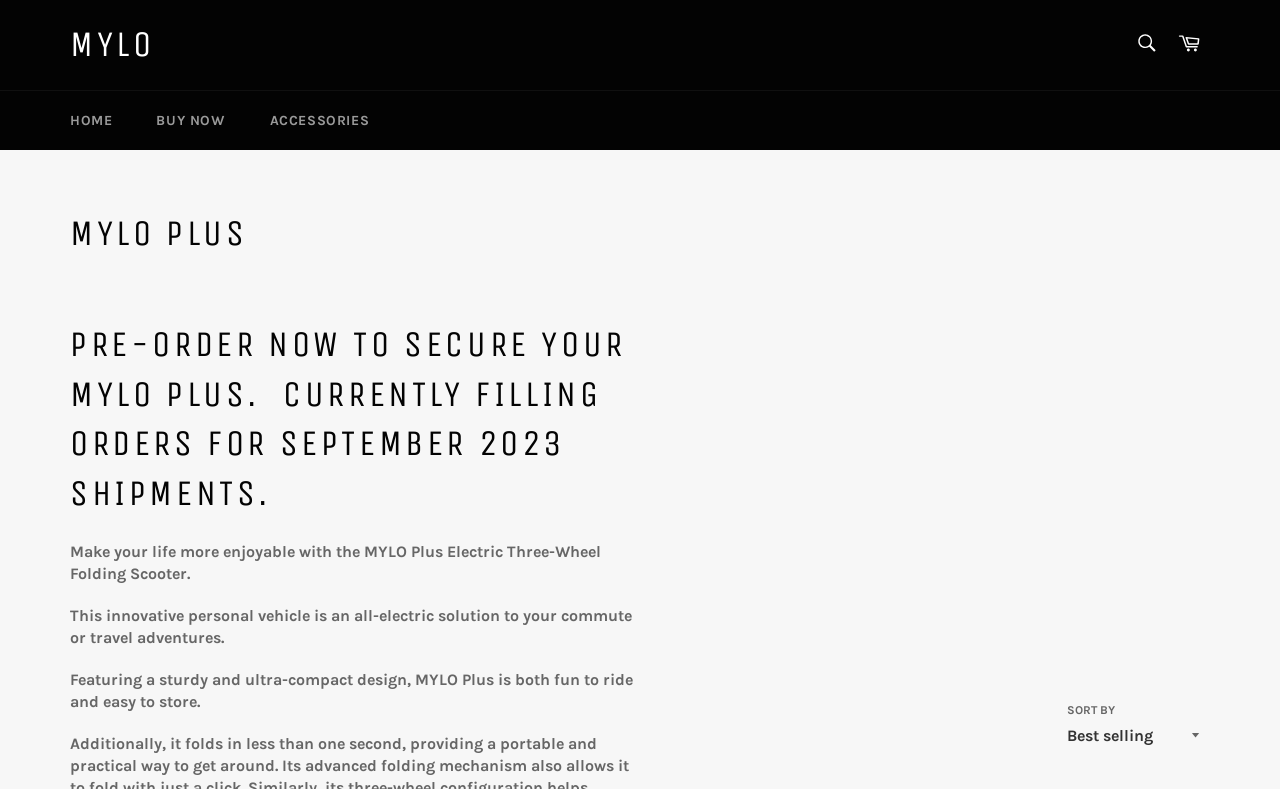Analyze the image and give a detailed response to the question:
What is the purpose of the search box?

I found the search box with the label 'SEARCH' and a button with the same label, which suggests that the purpose of the search box is to search for something on the website.